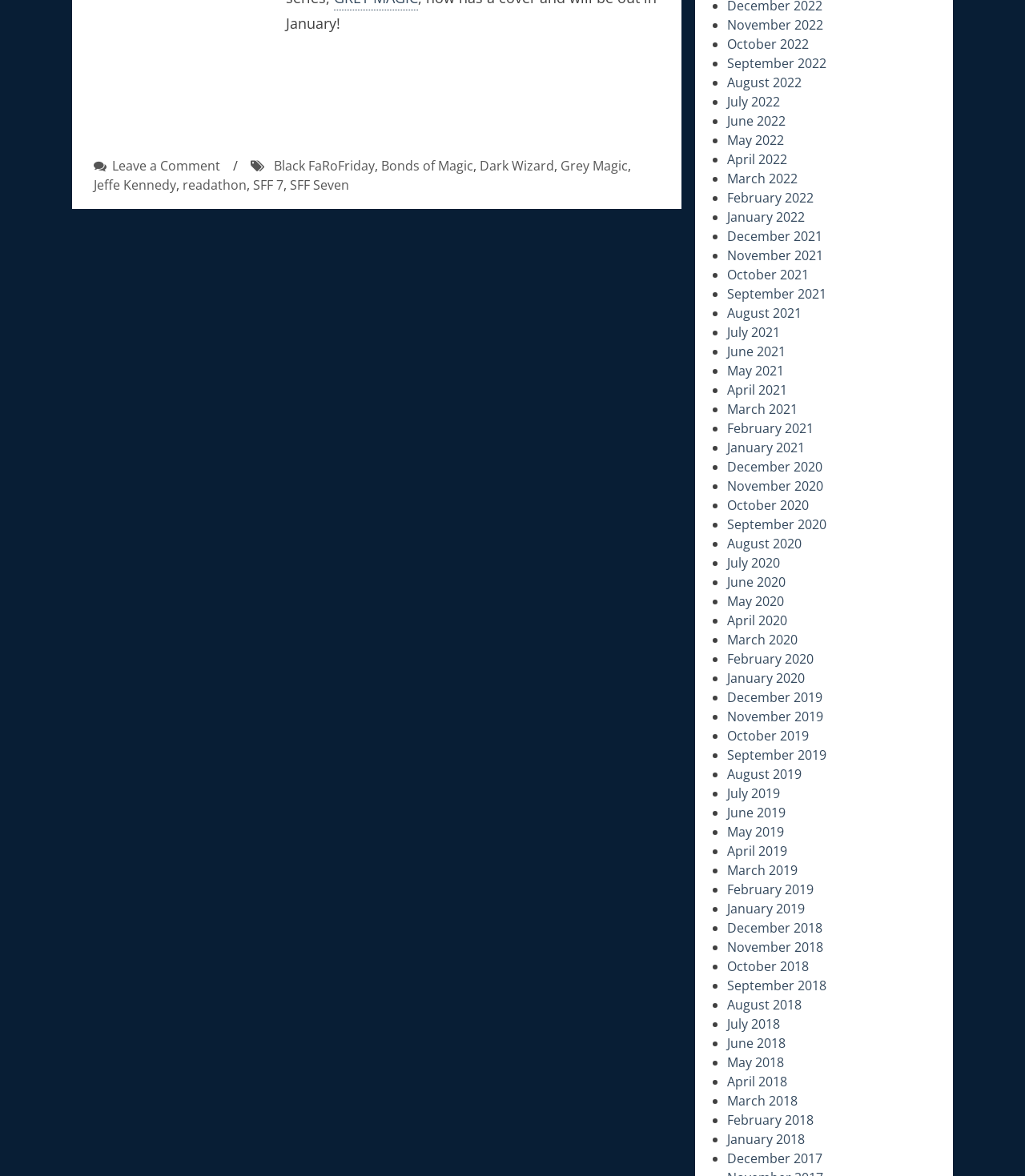What is the purpose of the list markers on the webpage?
Kindly offer a comprehensive and detailed response to the question.

I observed that the list markers ('•') are used to separate the months listed on the webpage. Each month is preceded by a list marker, which suggests that their purpose is to separate the months and make the list more readable.